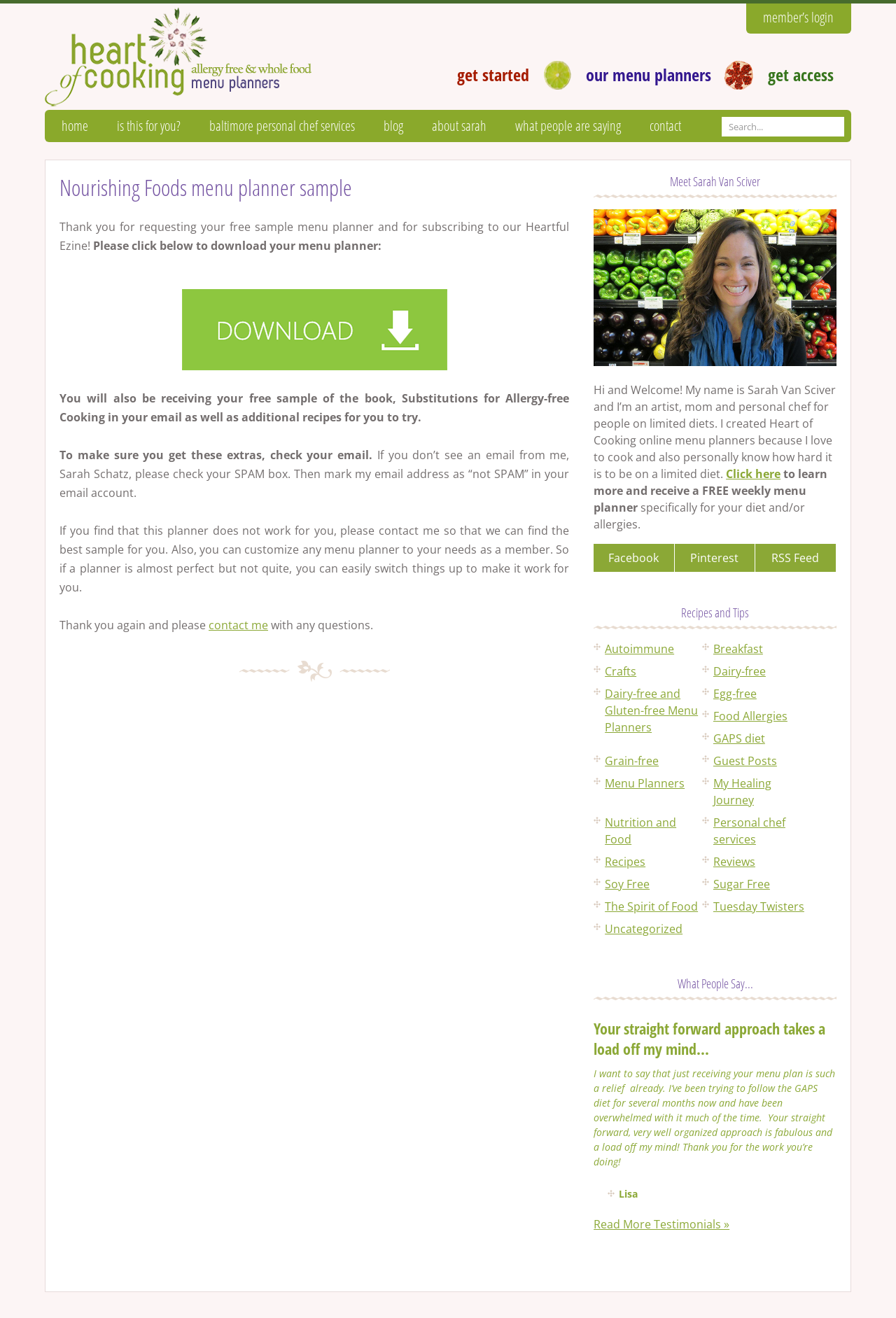Point out the bounding box coordinates of the section to click in order to follow this instruction: "download your menu planner".

[0.066, 0.208, 0.635, 0.281]